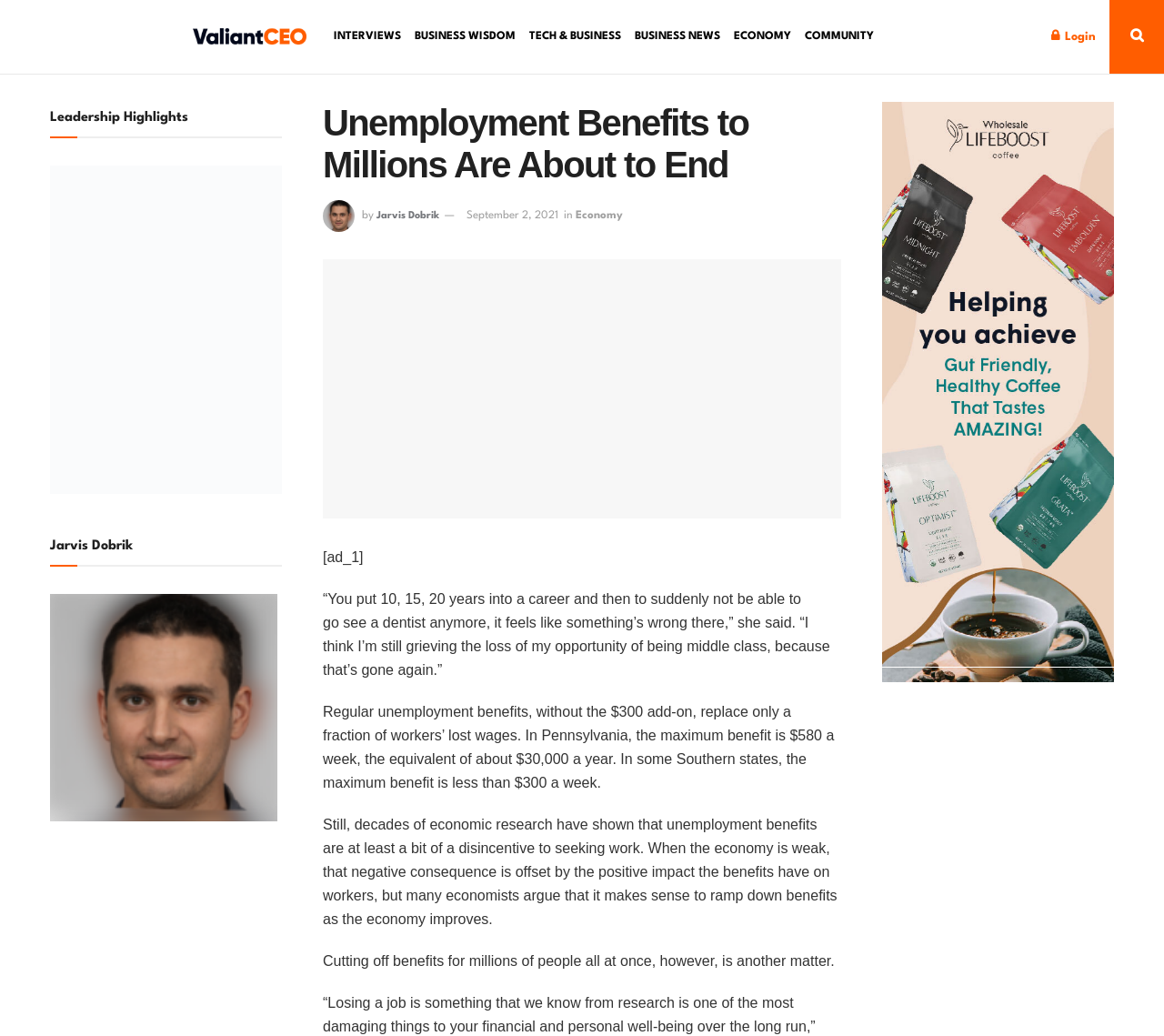Please provide a detailed answer to the question below by examining the image:
What is the name of the website?

The name of the website can be determined by looking at the top-left corner of the webpage, where the logo 'ValiantCEO' is displayed, and also by checking the link 'ValiantCEO' with the bounding box coordinates [0.164, 0.024, 0.263, 0.047].